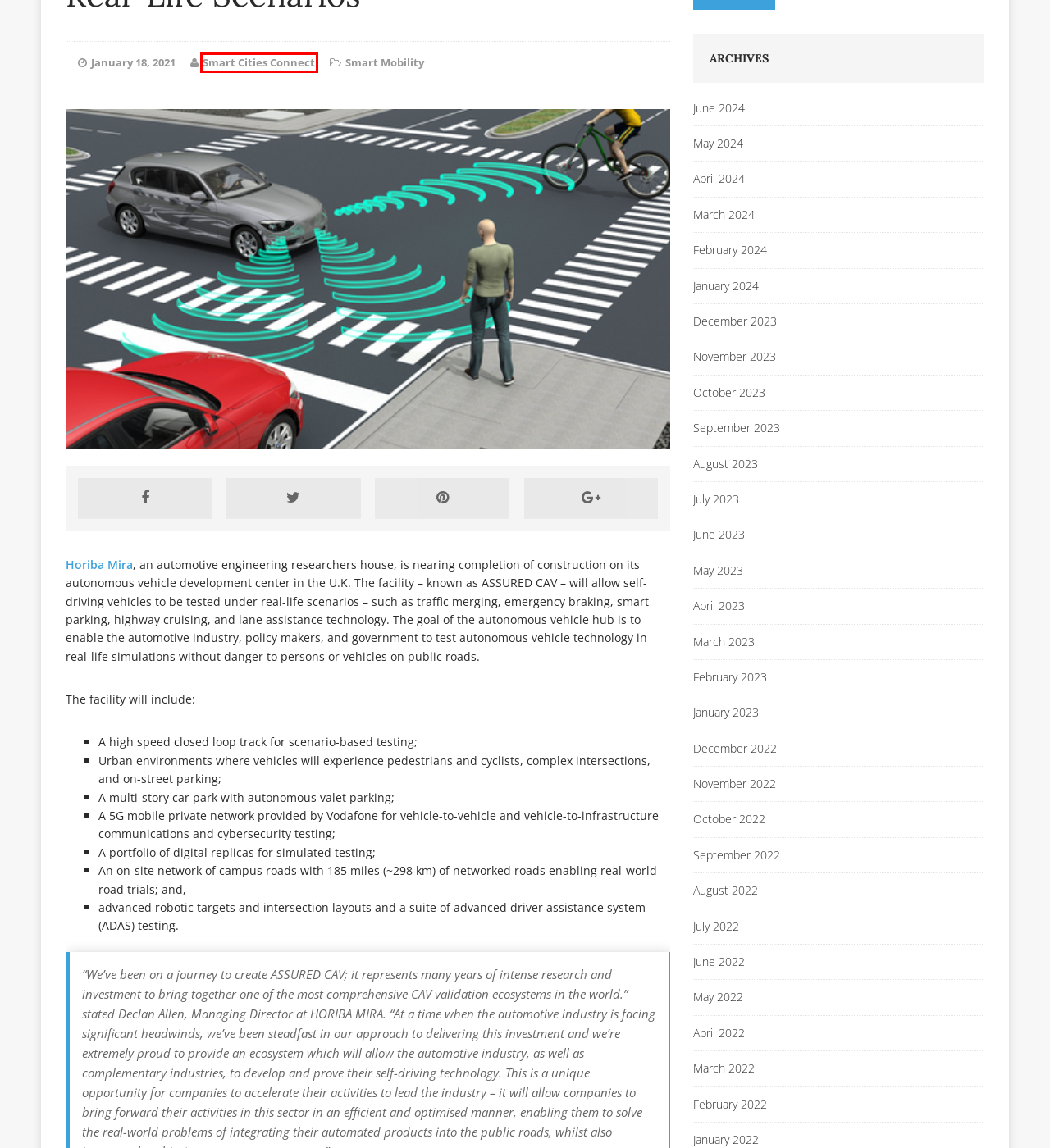You are provided with a screenshot of a webpage where a red rectangle bounding box surrounds an element. Choose the description that best matches the new webpage after clicking the element in the red bounding box. Here are the choices:
A. March 2022 - Smart Cities Connect
B. April 2022 - Smart Cities Connect
C. February 2024 - Smart Cities Connect
D. July 2023 - Smart Cities Connect
E. Smart Cities Connect, Author at Smart Cities Connect
F. November 2023 - Smart Cities Connect
G. September 2023 - Smart Cities Connect
H. January 2024 - Smart Cities Connect

E